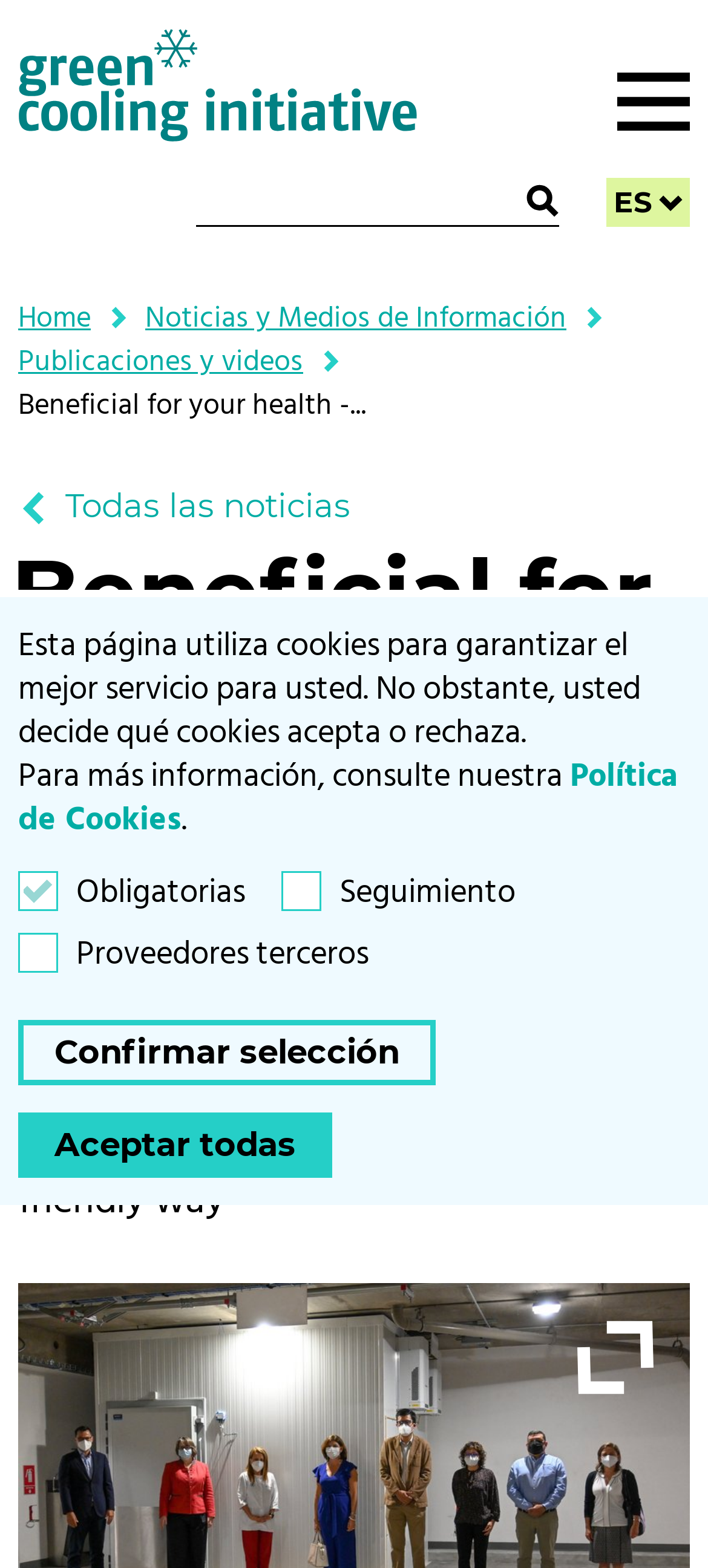Locate the bounding box coordinates of the region to be clicked to comply with the following instruction: "Open the menu". The coordinates must be four float numbers between 0 and 1, in the form [left, top, right, bottom].

[0.872, 0.046, 0.974, 0.083]